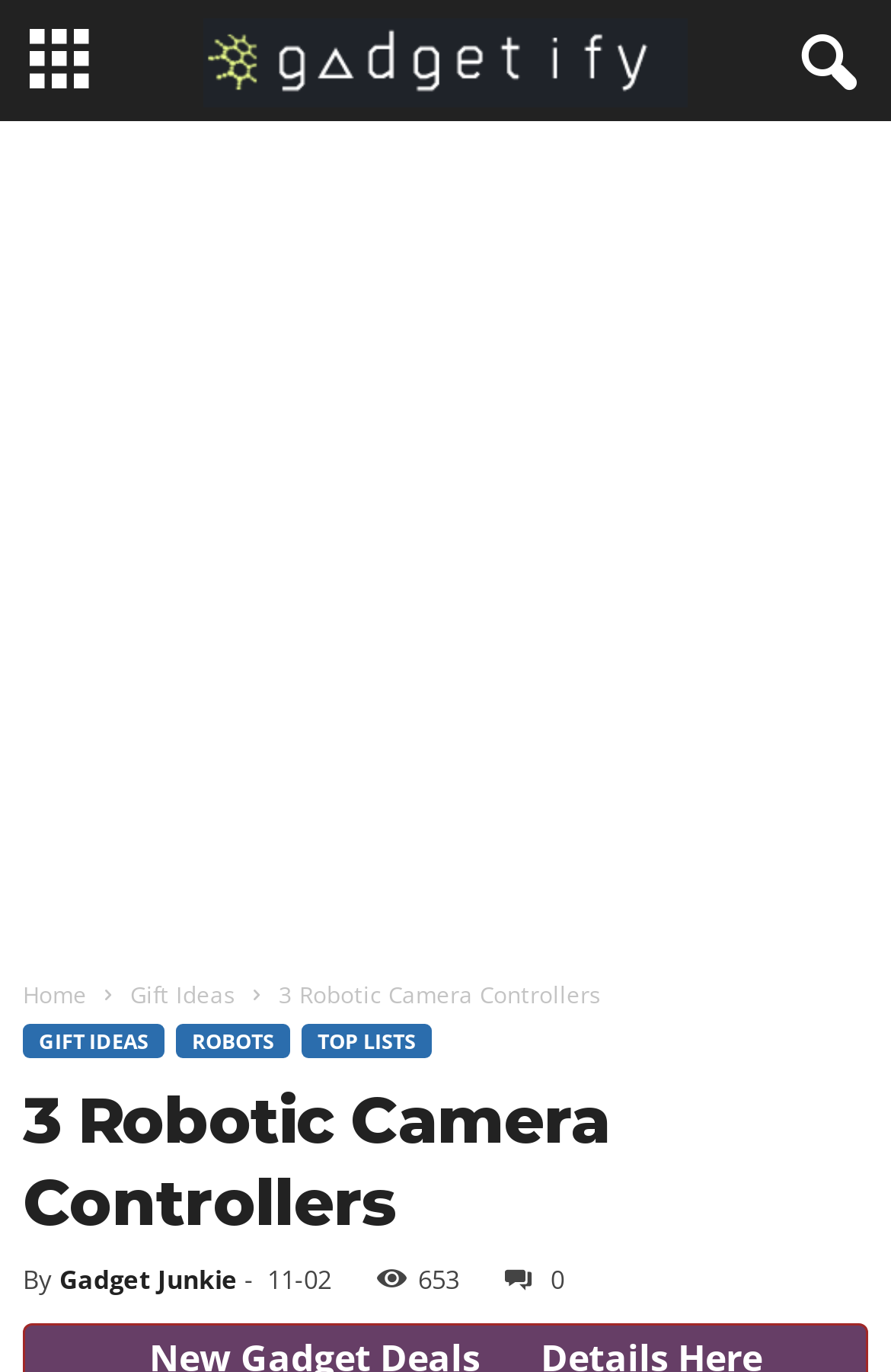How many views does the article have?
Refer to the image and offer an in-depth and detailed answer to the question.

I looked for the view count of the article and found it next to the author's name, which is '653'.